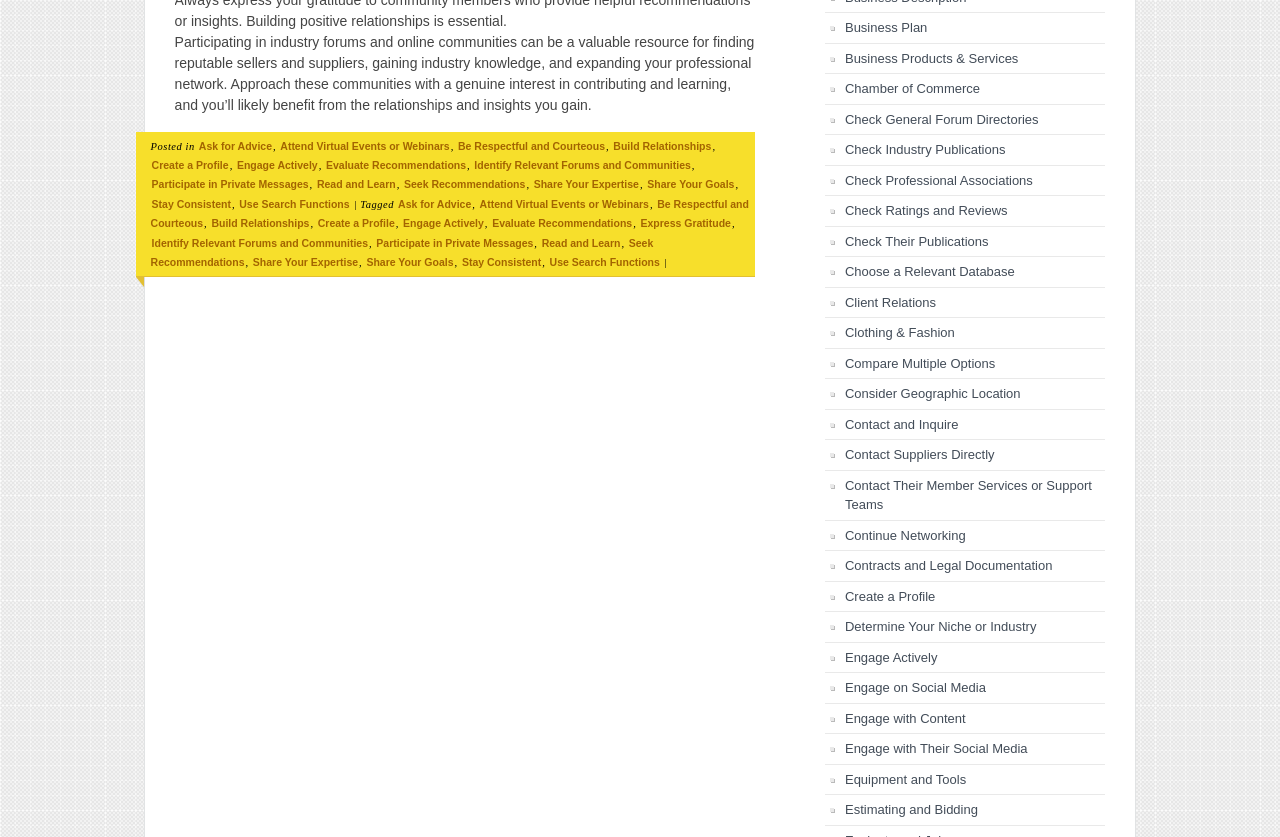Point out the bounding box coordinates of the section to click in order to follow this instruction: "Click on 'Evaluate Recommendations'".

[0.254, 0.19, 0.365, 0.204]